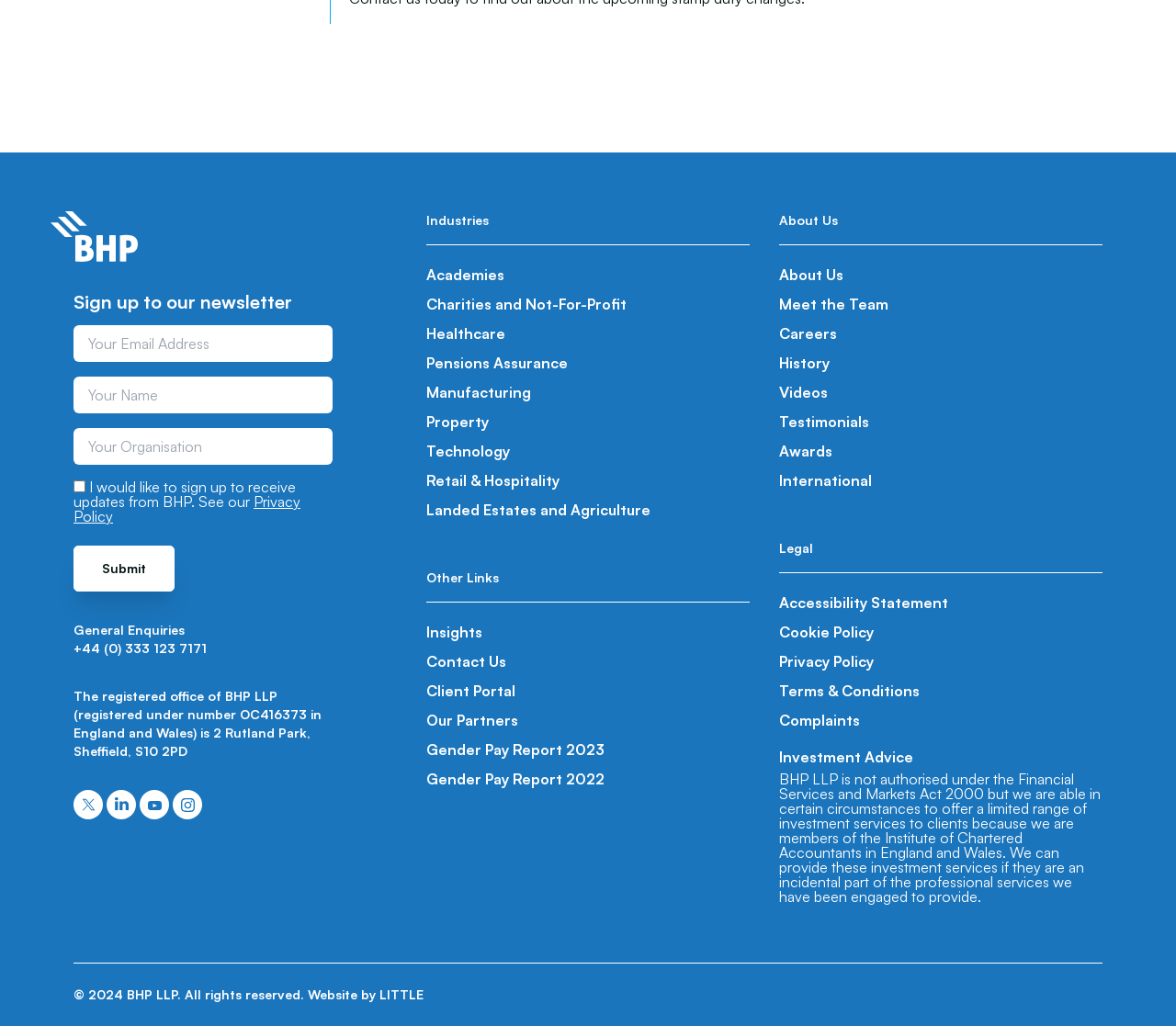Please find the bounding box coordinates of the element that you should click to achieve the following instruction: "Sign up to the newsletter". The coordinates should be presented as four float numbers between 0 and 1: [left, top, right, bottom].

[0.062, 0.317, 0.282, 0.577]